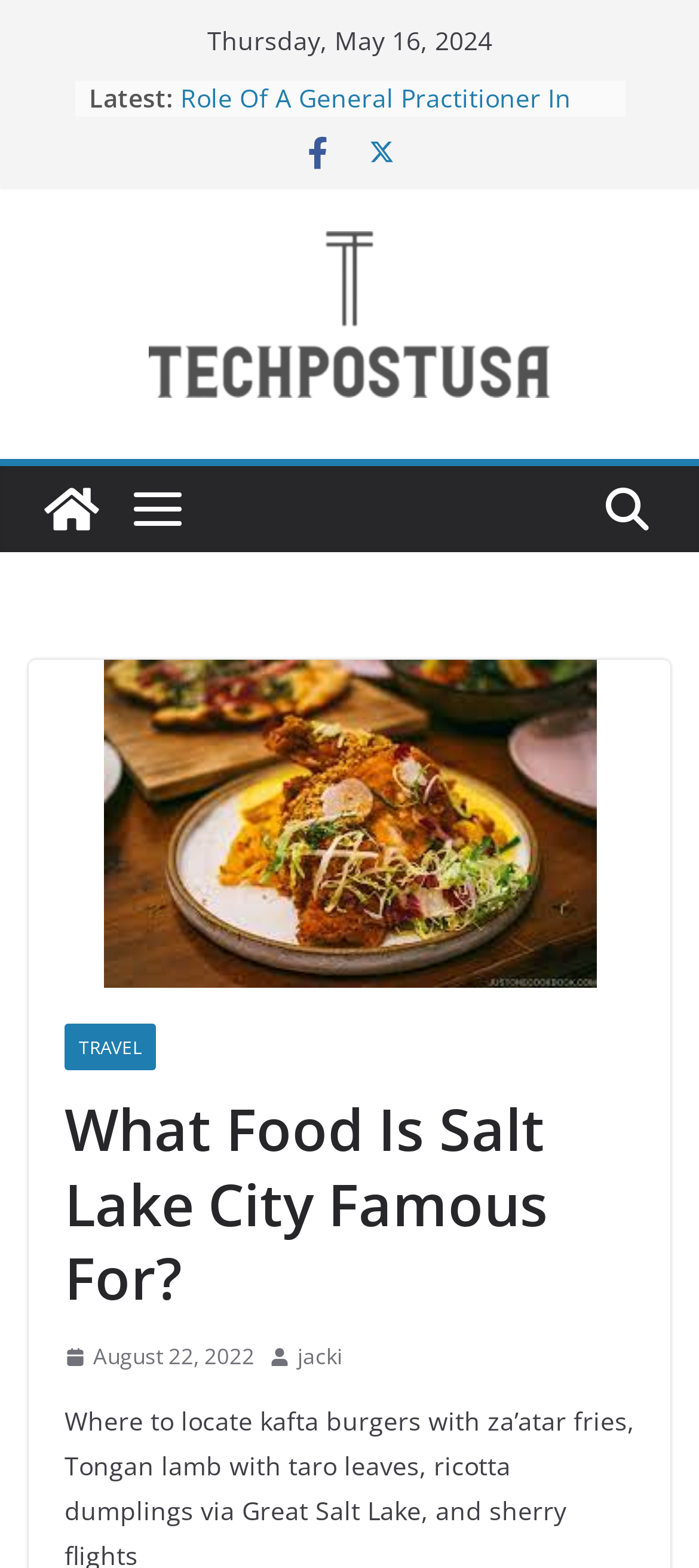Please analyze the image and provide a thorough answer to the question:
What is the author of the article 'What Food Is Salt Lake City Famous For?'?

The author of the article 'What Food Is Salt Lake City Famous For?' is 'jacki', which is a link element with coordinates [0.426, 0.853, 0.49, 0.878].